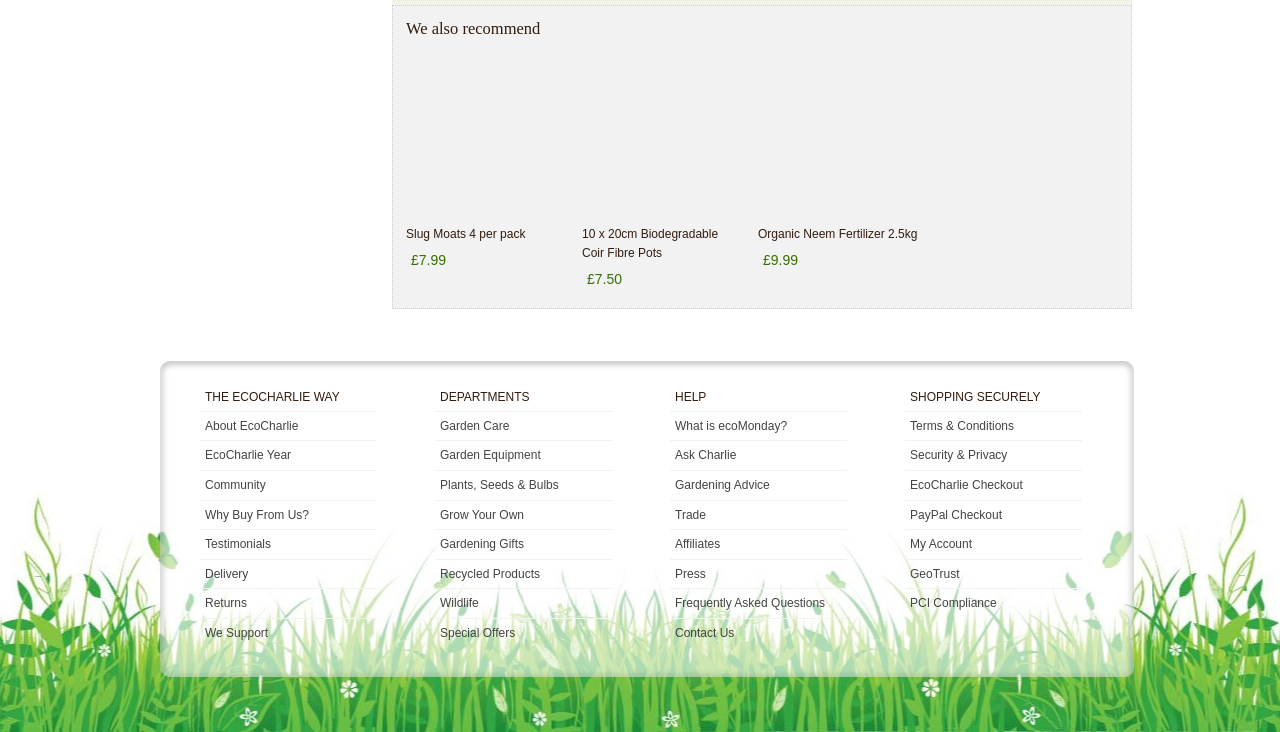Provide the bounding box coordinates of the UI element this sentence describes: "Security & Privacy".

[0.711, 0.612, 0.787, 0.632]